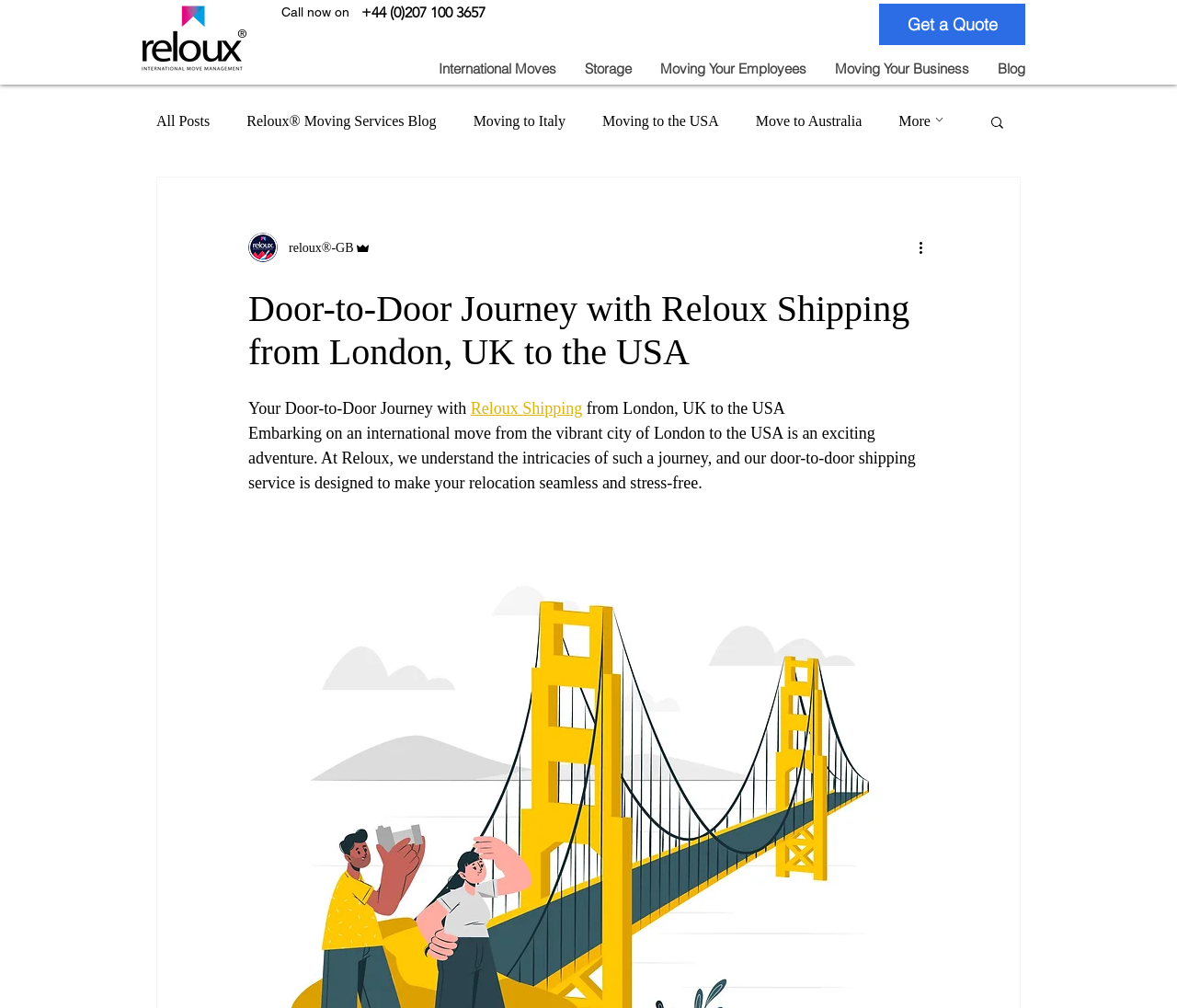Please find the bounding box coordinates for the clickable element needed to perform this instruction: "Get a quote for international moving".

[0.747, 0.004, 0.871, 0.045]